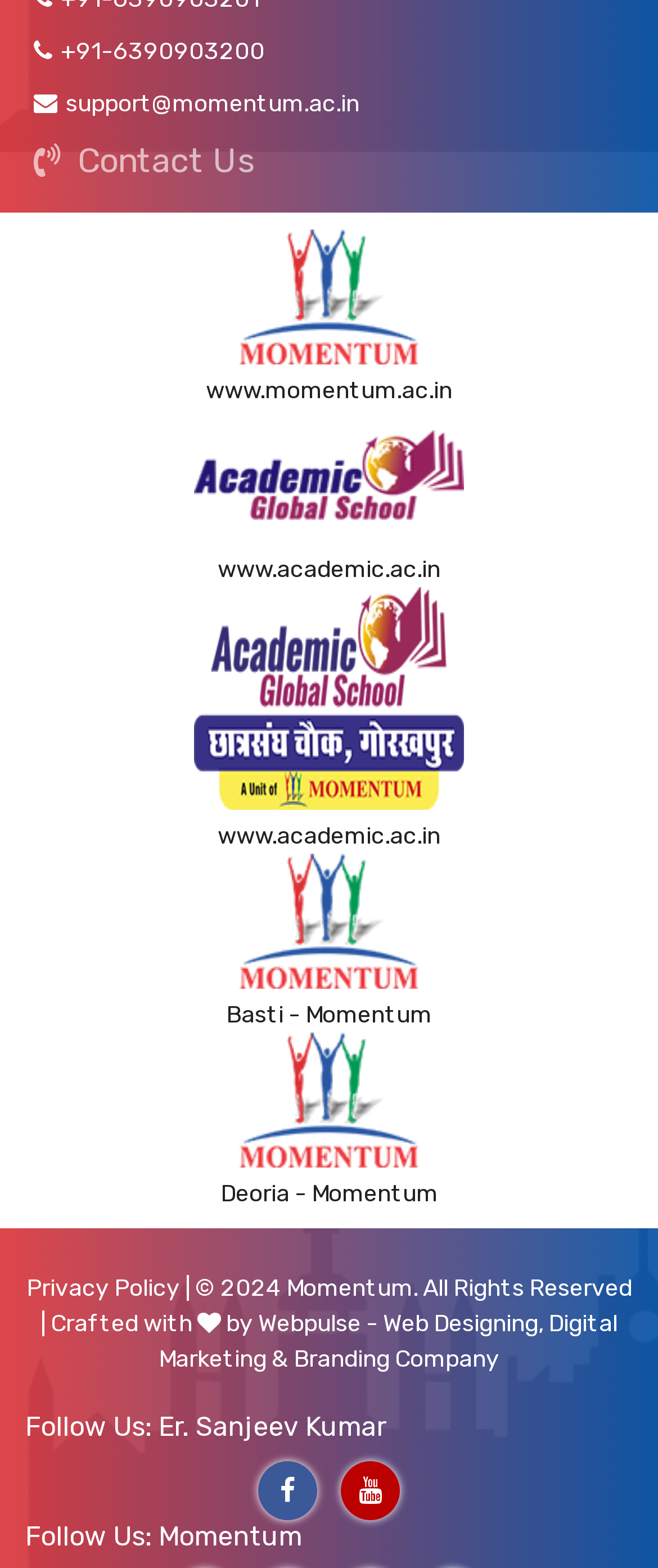Identify the bounding box coordinates of the region that needs to be clicked to carry out this instruction: "Visit the Momentum website". Provide these coordinates as four float numbers ranging from 0 to 1, i.e., [left, top, right, bottom].

[0.364, 0.181, 0.636, 0.201]